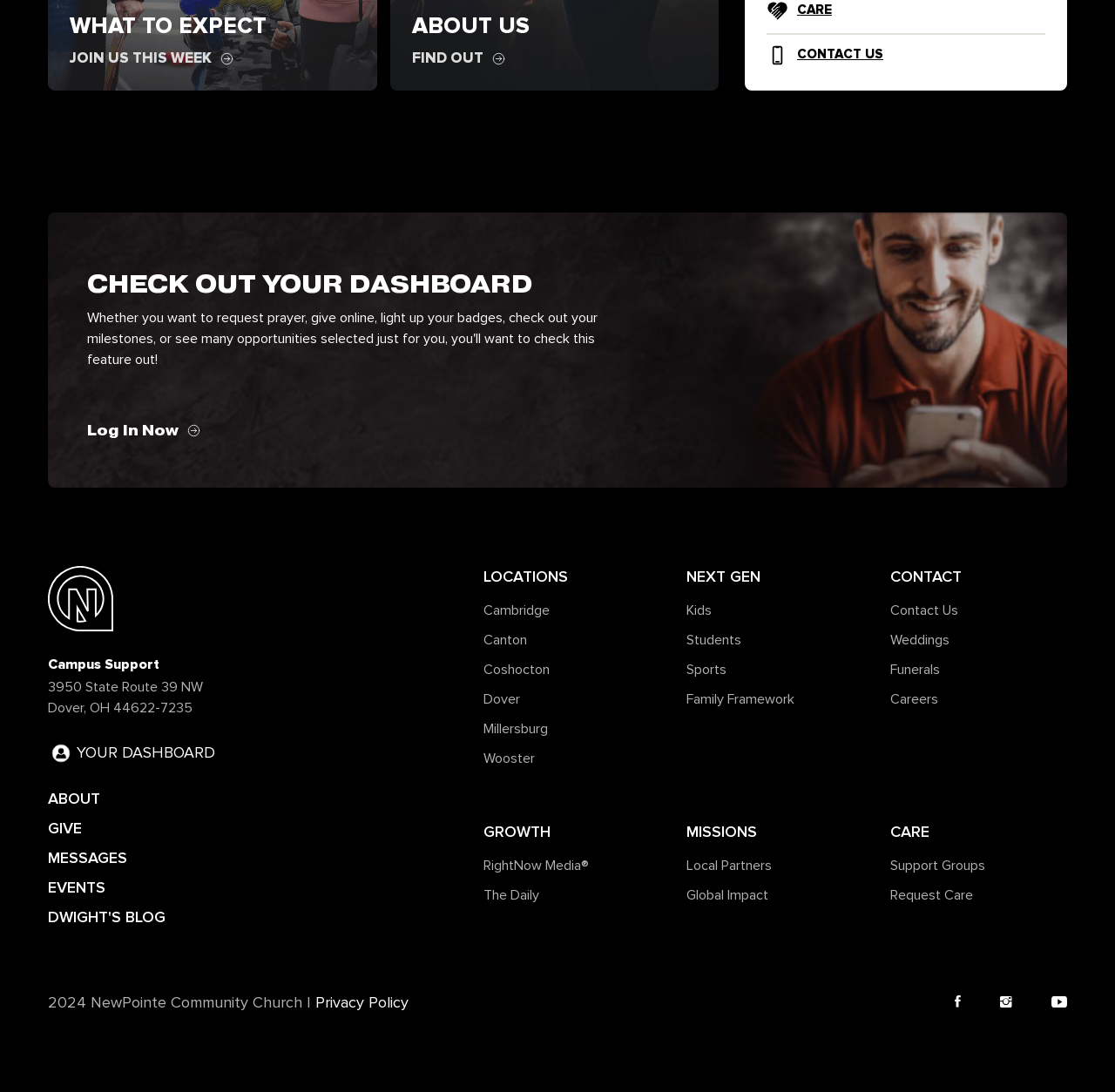Use a single word or phrase to answer the following:
What is the address listed in the footer?

3950 State Route 39 NW, Dover, OH 44622-7235